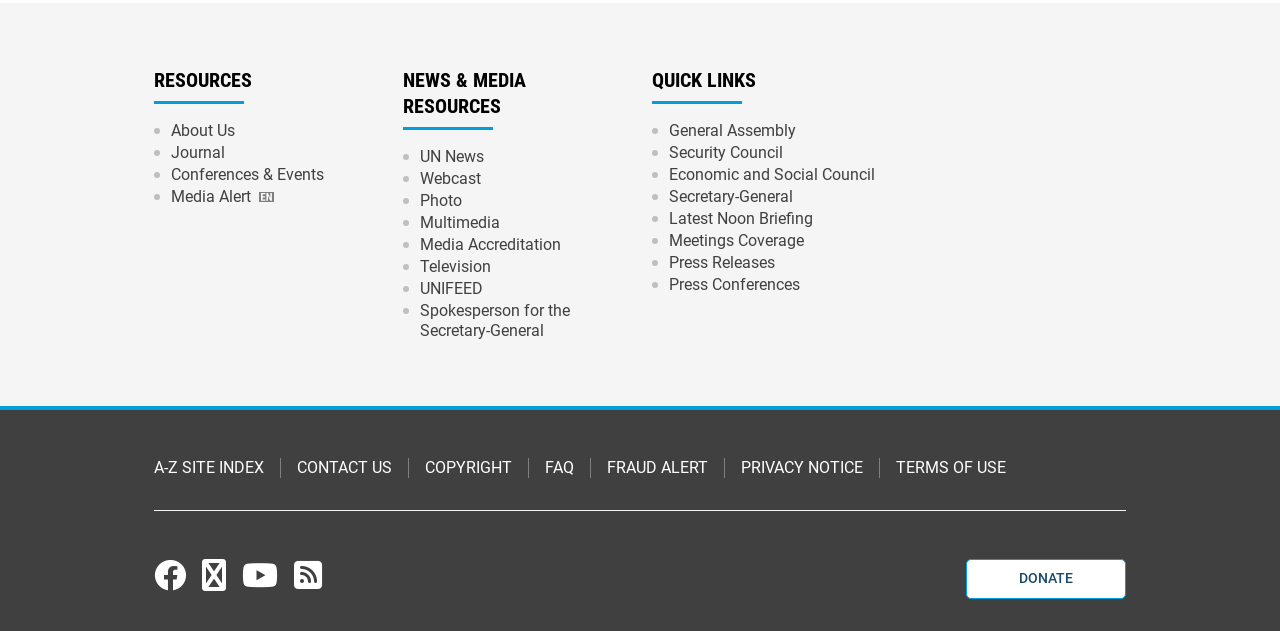How many navigation sections are there?
Please provide a comprehensive and detailed answer to the question.

There are three navigation sections: 'RESOURCES', 'NEWS & MEDIA RESOURCES', and 'QUICK LINKS', which are identified by their headings and links.